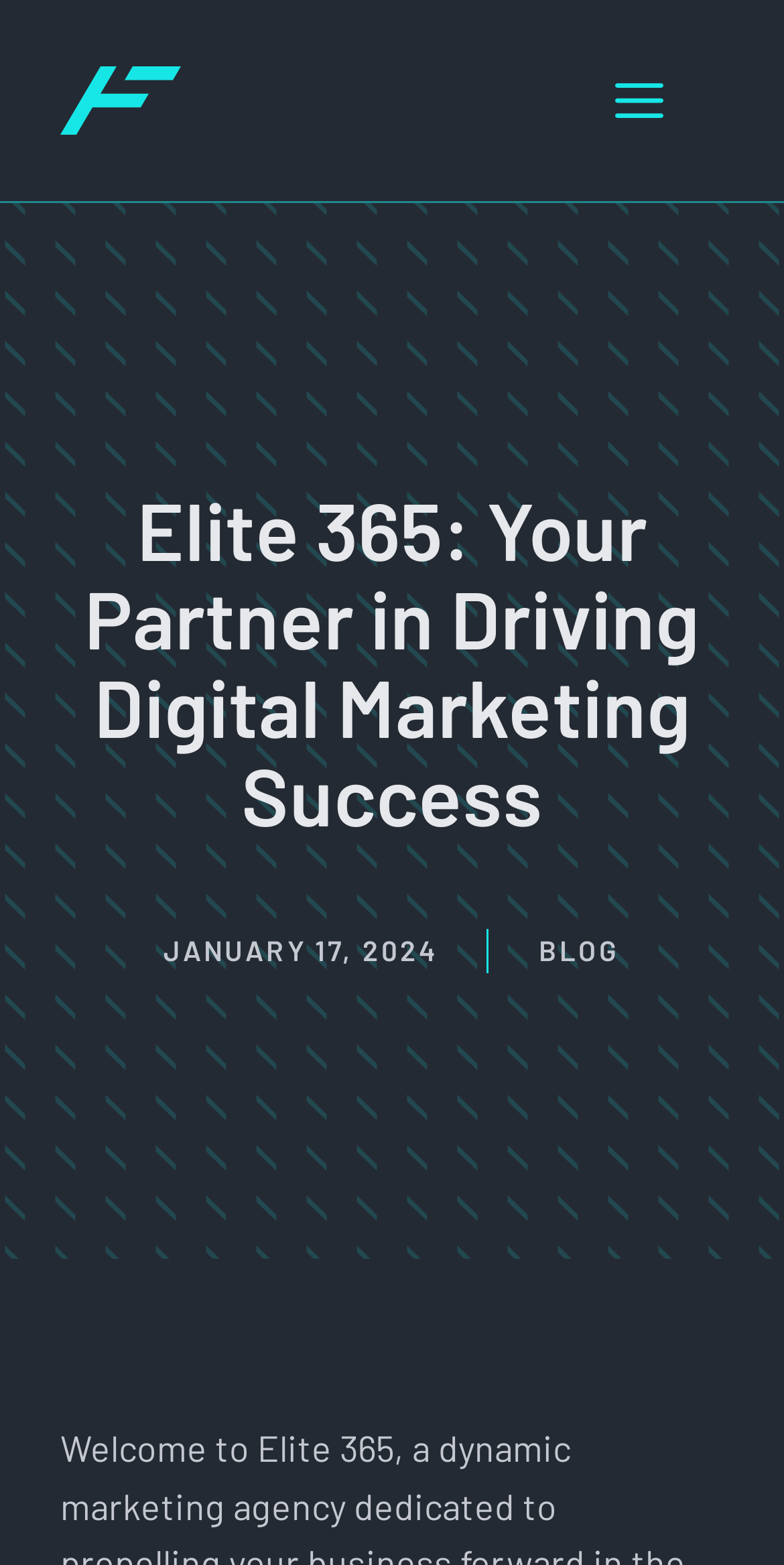What is the current date displayed on the webpage?
Craft a detailed and extensive response to the question.

I found the current date by looking at the time element, which contains the static text 'JANUARY 17, 2024'.